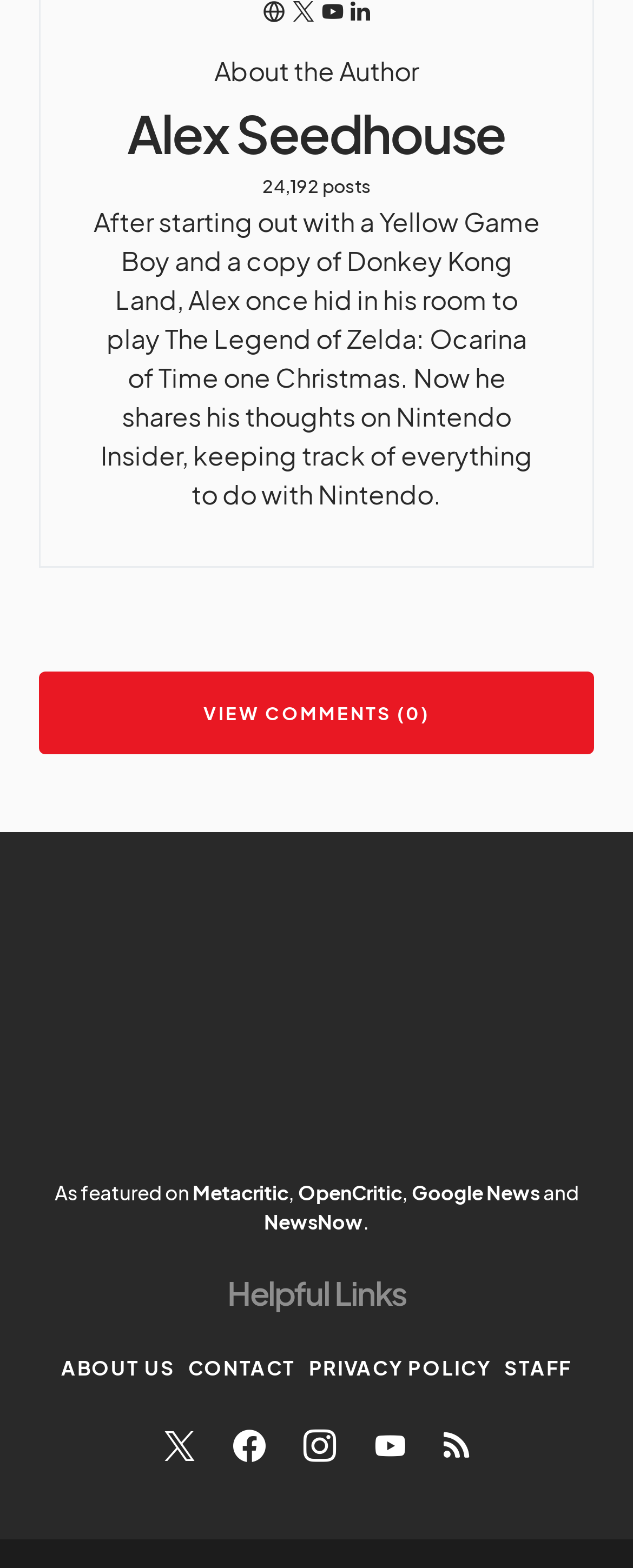Find the bounding box coordinates of the element you need to click on to perform this action: 'View author's profile'. The coordinates should be represented by four float values between 0 and 1, in the format [left, top, right, bottom].

[0.146, 0.066, 0.854, 0.104]